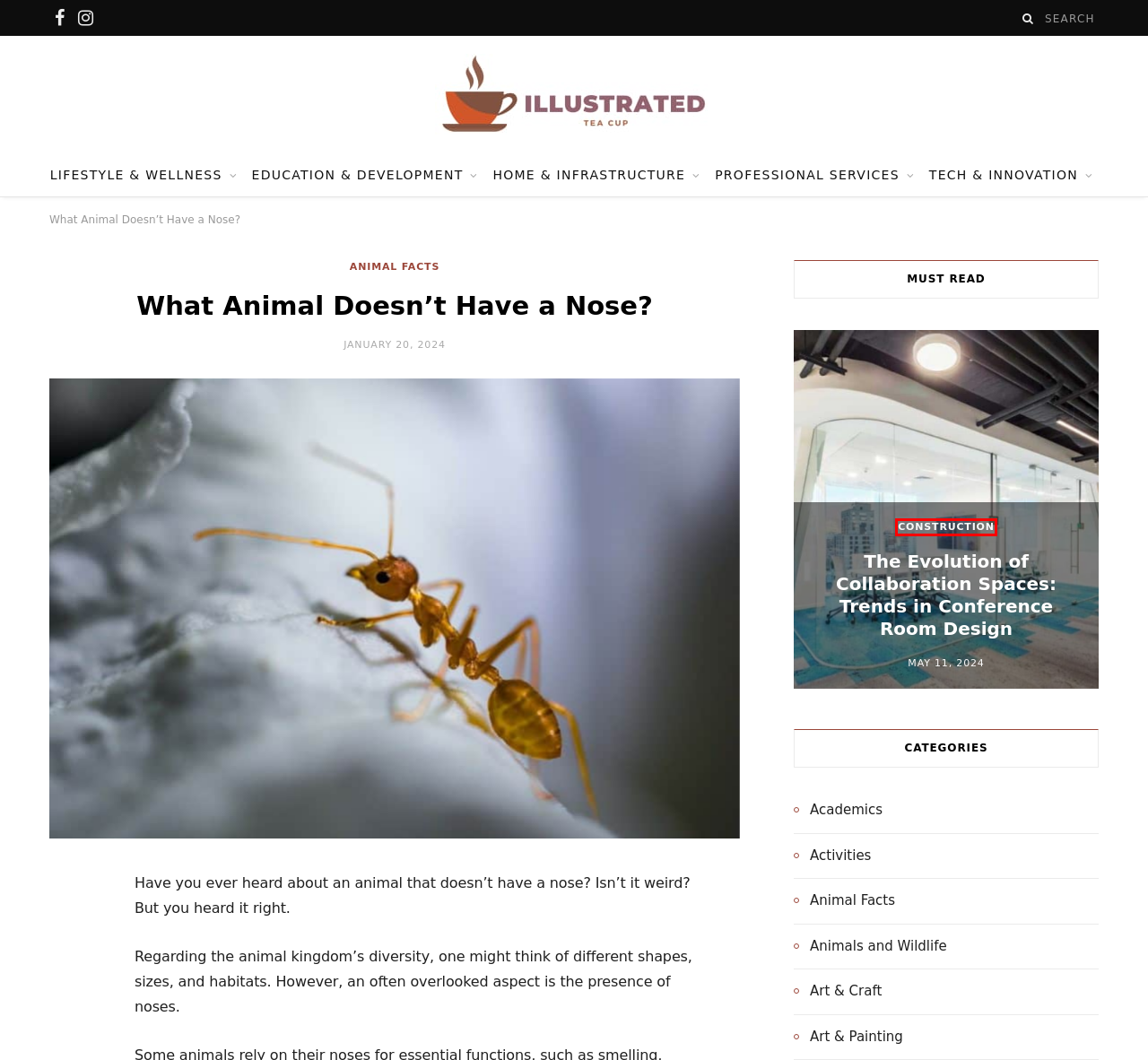With the provided webpage screenshot containing a red bounding box around a UI element, determine which description best matches the new webpage that appears after clicking the selected element. The choices are:
A. How Do You Find the Best Garage Door Repair Company in San Diego? - illustrated Tea Cup
B. Construction Archives - illustrated Tea Cup
C. Home - illustrated Tea Cup
D. Lifestyle & Wellbeing Archives - illustrated Tea Cup
E. Art & Painting Archives - illustrated Tea Cup
F. Animals and Wildlife Archives - illustrated Tea Cup
G. Home & Infrastructure Archives - illustrated Tea Cup
H. Activities Archives - illustrated Tea Cup

B